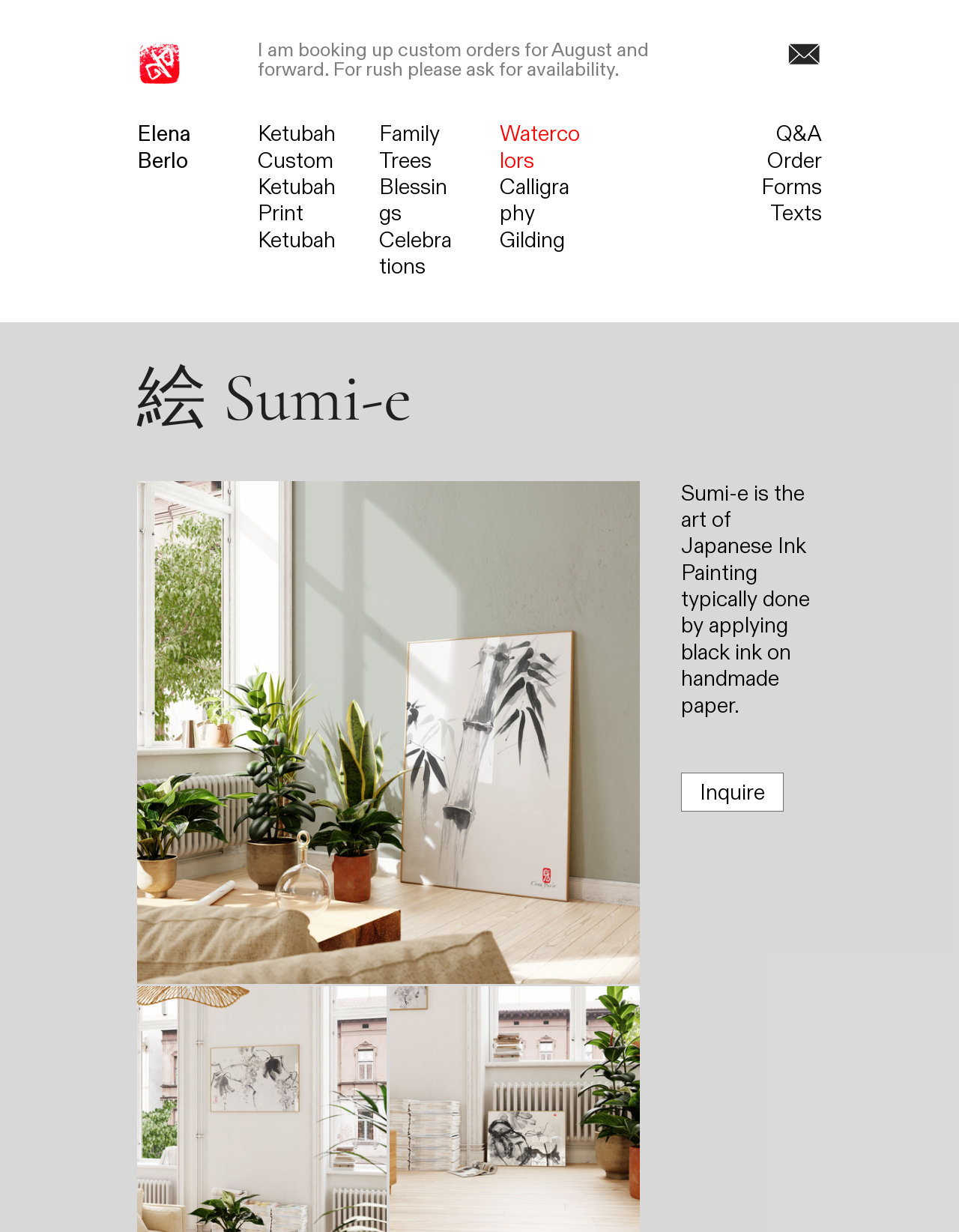Locate the bounding box coordinates of the clickable region to complete the following instruction: "click the link to Elena Berlo's homepage."

[0.143, 0.097, 0.199, 0.143]